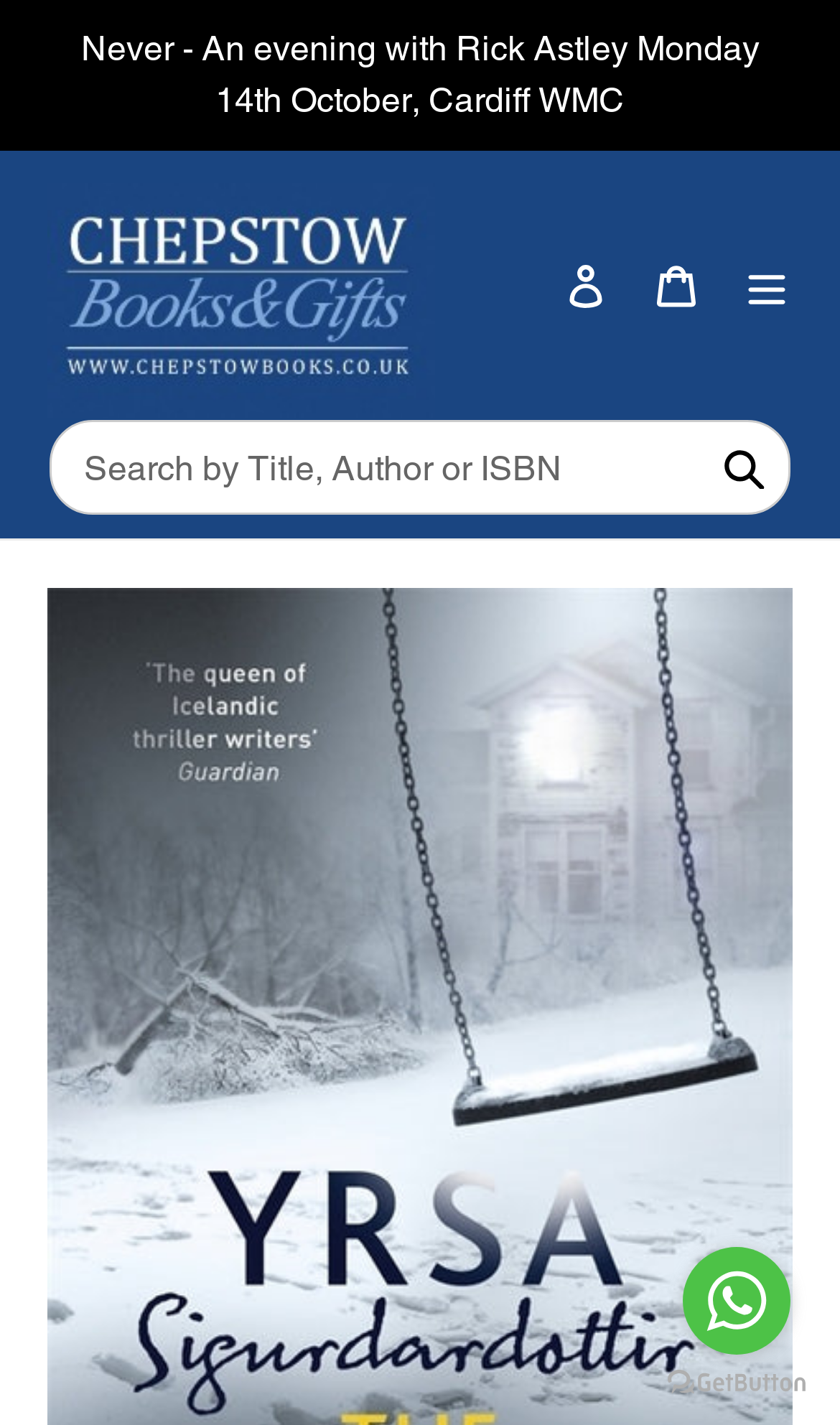Please specify the bounding box coordinates of the clickable region necessary for completing the following instruction: "Log in to your account". The coordinates must consist of four float numbers between 0 and 1, i.e., [left, top, right, bottom].

[0.644, 0.168, 0.751, 0.232]